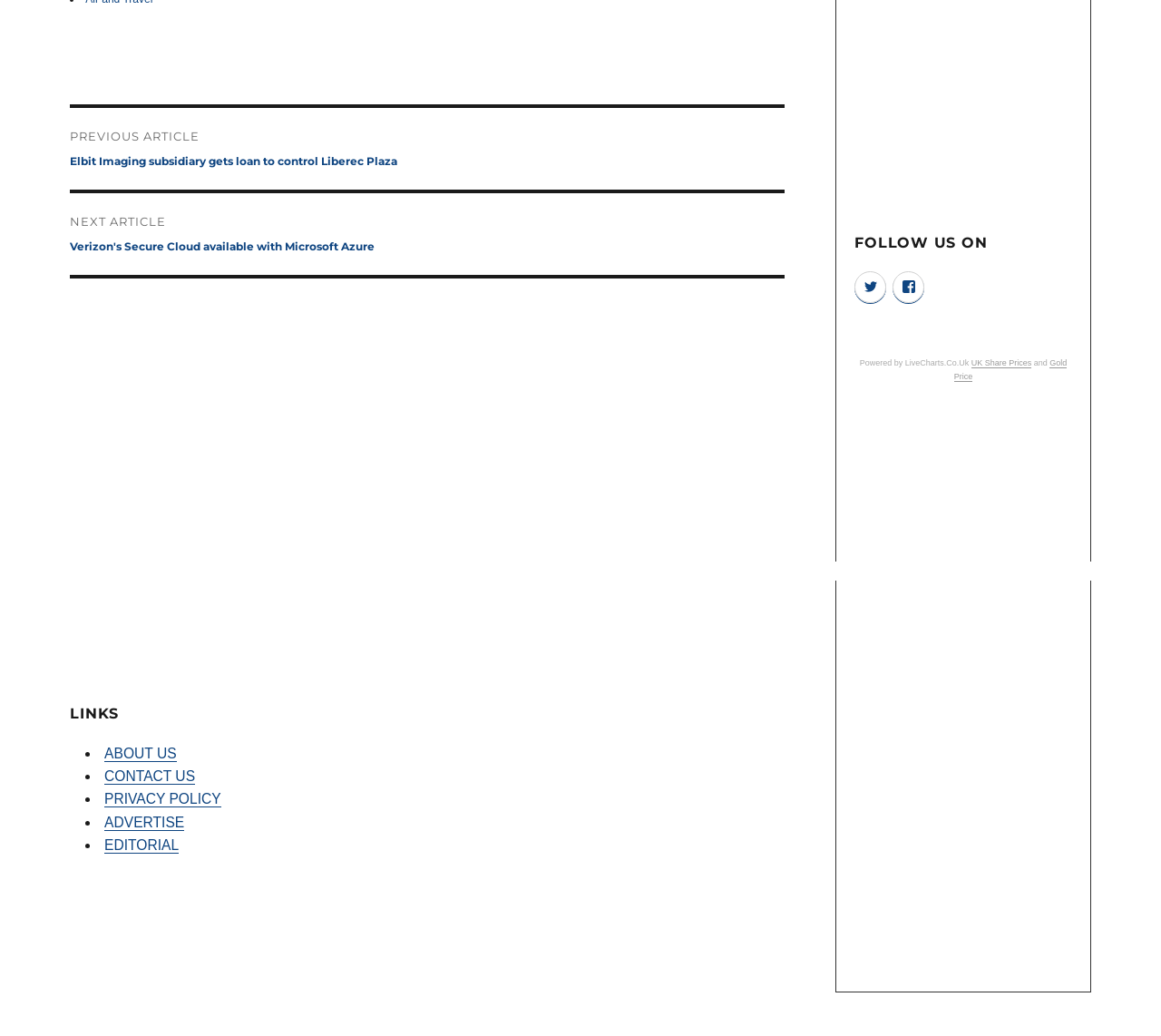Please determine the bounding box of the UI element that matches this description: Advertise. The coordinates should be given as (top-left x, top-left y, bottom-right x, bottom-right y), with all values between 0 and 1.

[0.09, 0.786, 0.159, 0.801]